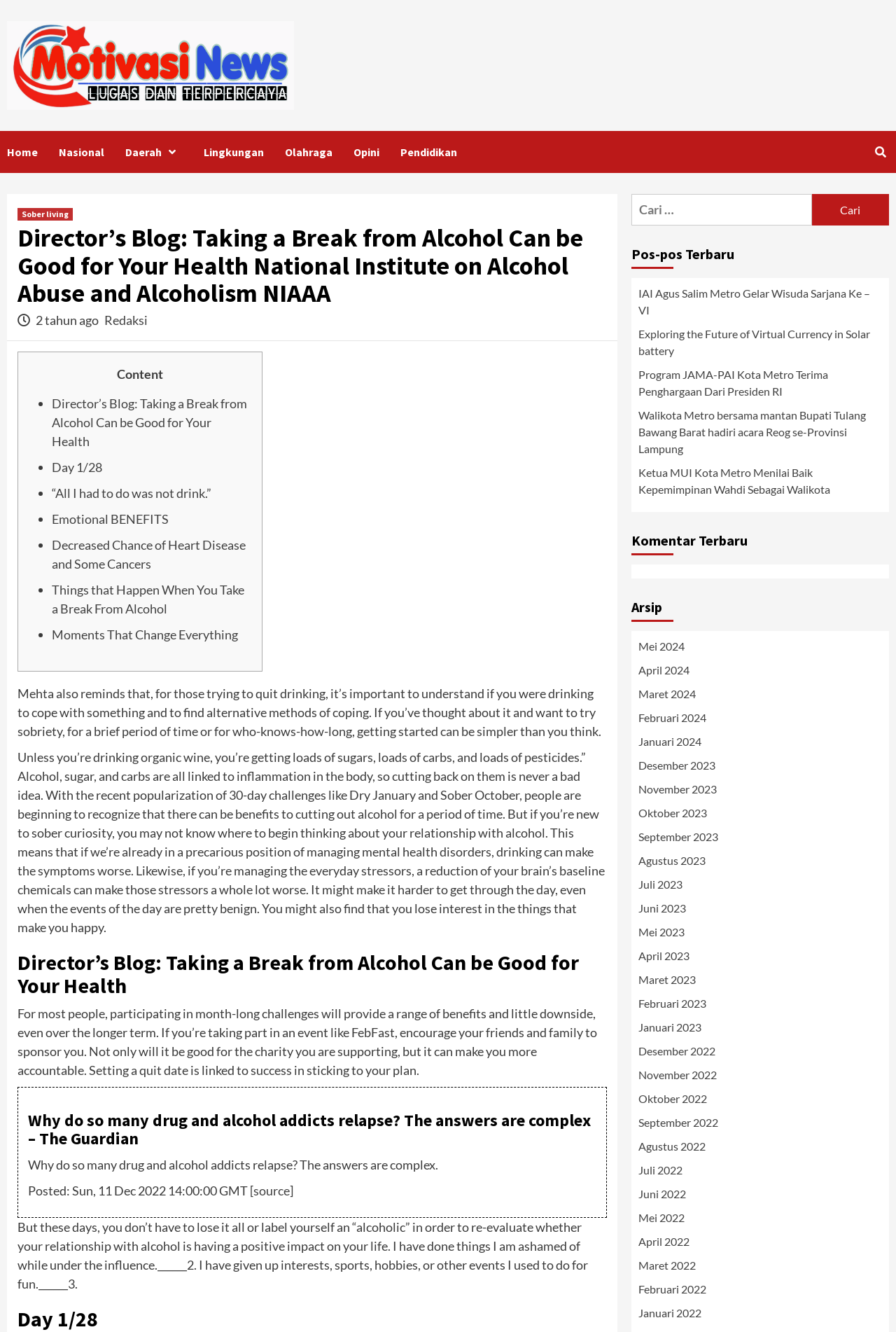Please identify the bounding box coordinates of the element's region that needs to be clicked to fulfill the following instruction: "Go to Home page". The bounding box coordinates should consist of four float numbers between 0 and 1, i.e., [left, top, right, bottom].

[0.008, 0.098, 0.066, 0.13]